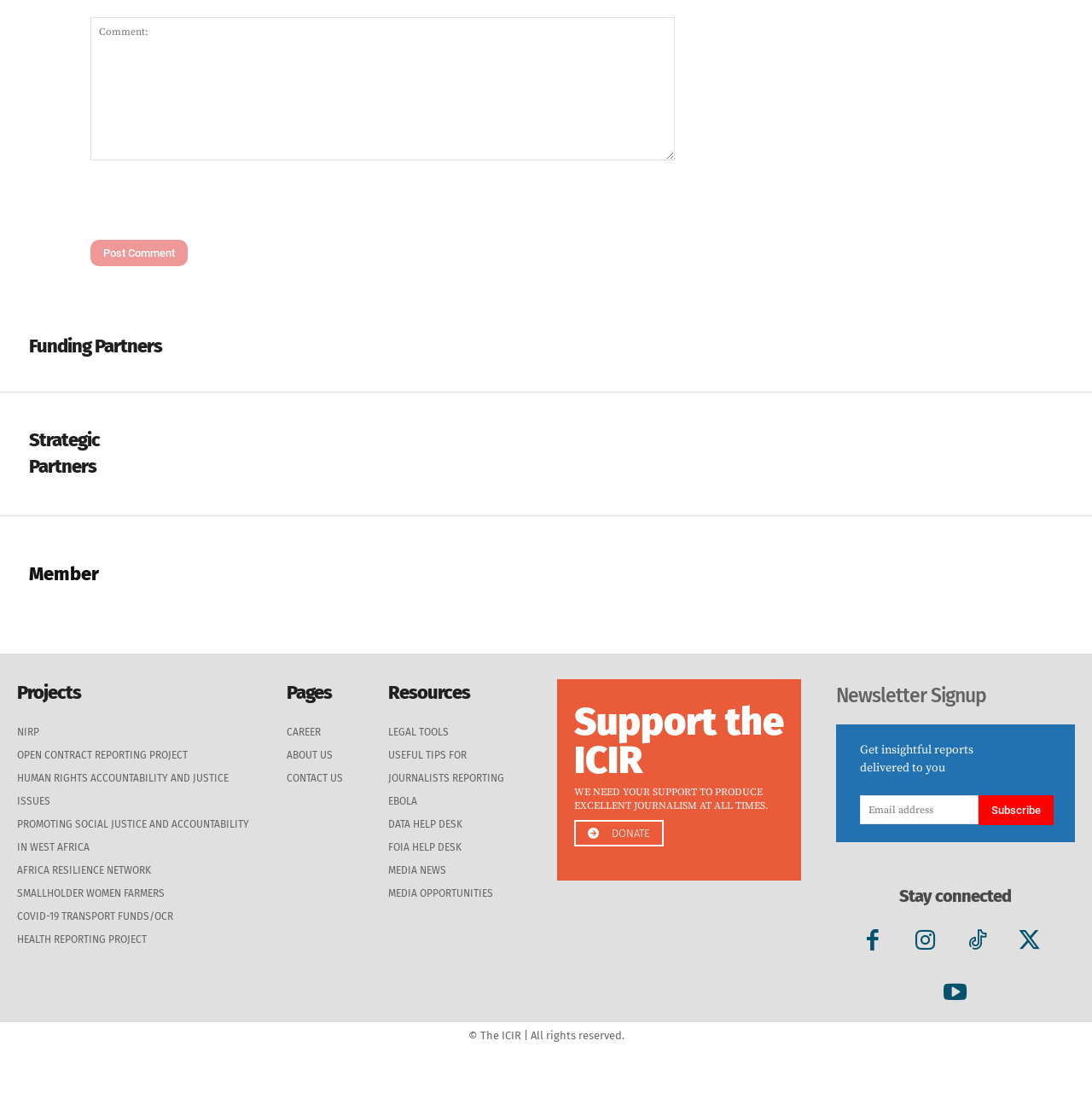Determine the bounding box coordinates of the clickable region to follow the instruction: "Donate to support the ICIR".

[0.526, 0.754, 0.608, 0.778]